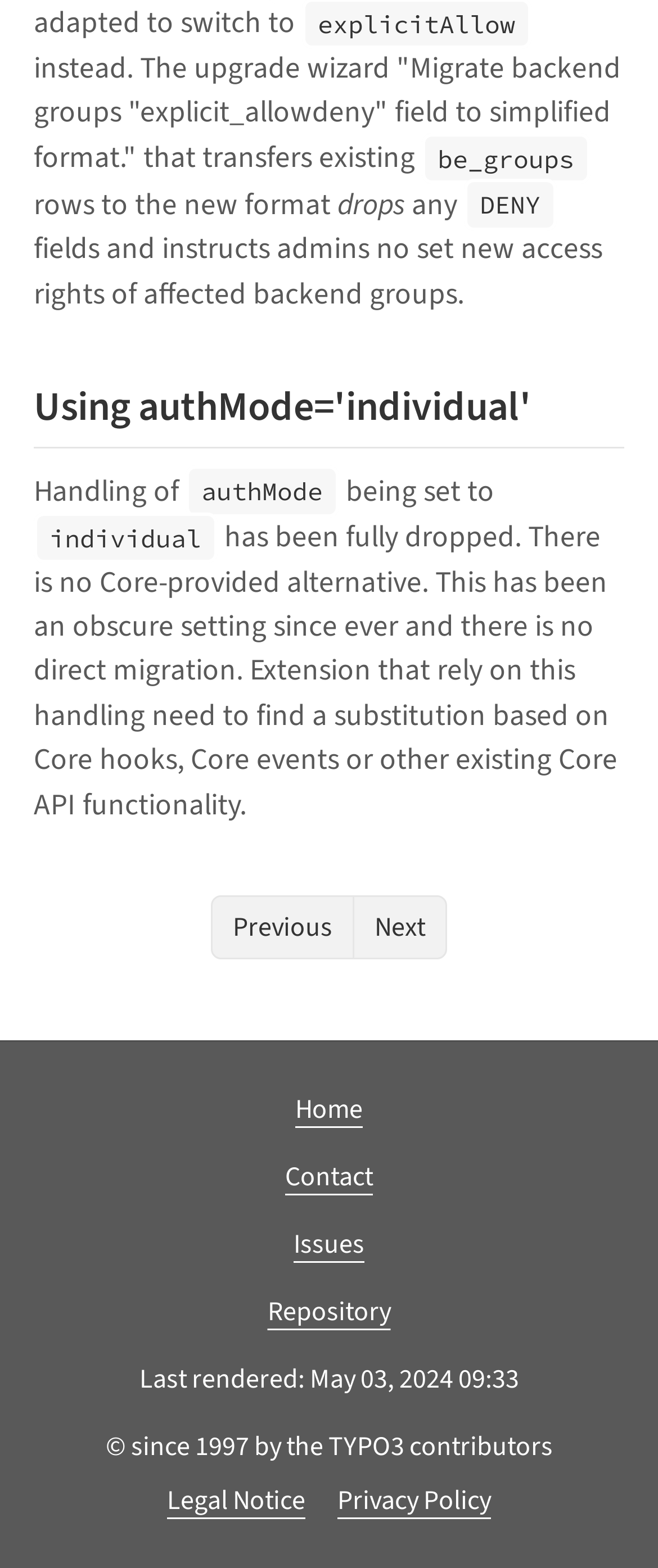What is the alternative for 'individual' authMode?
Look at the image and answer with only one word or phrase.

Core hooks or events